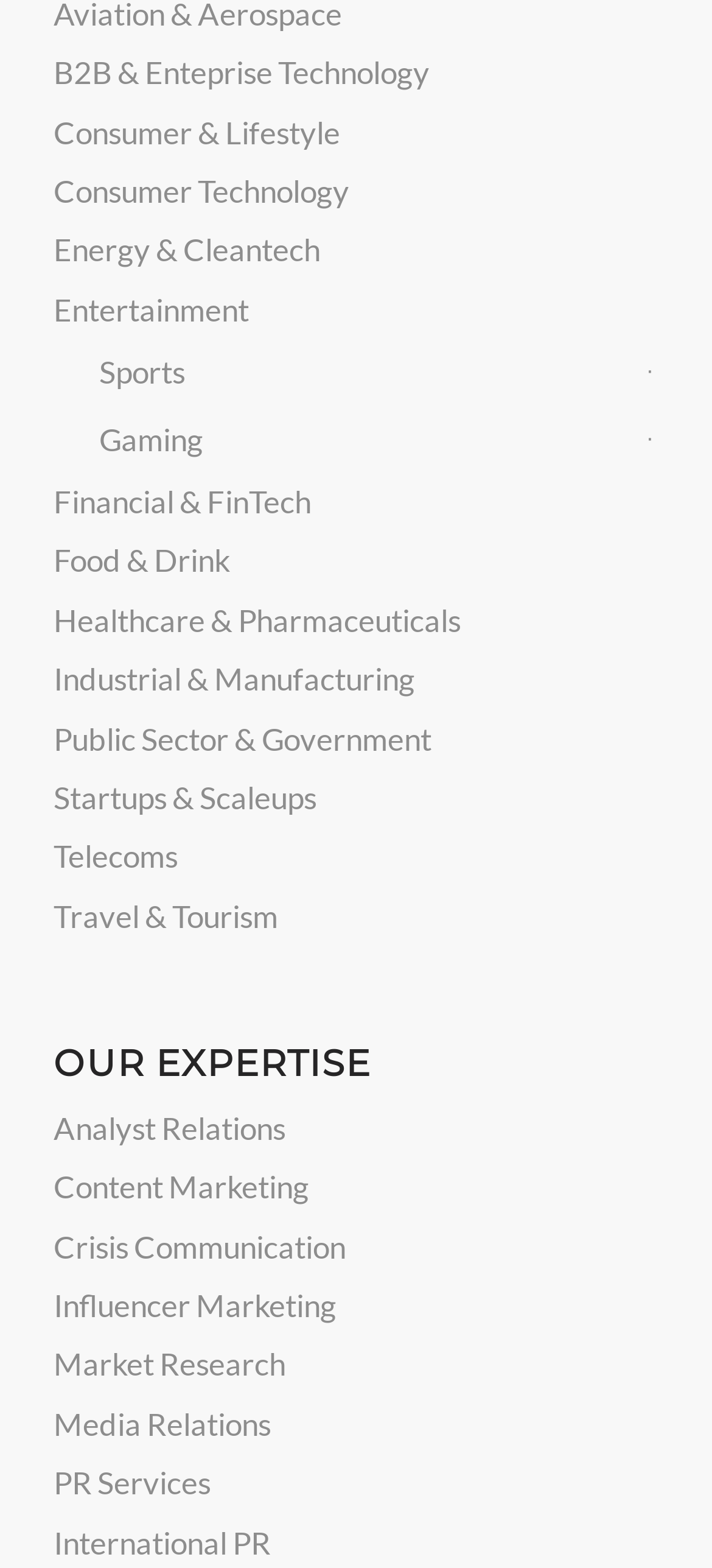Could you provide the bounding box coordinates for the portion of the screen to click to complete this instruction: "Check out Telecoms"?

[0.075, 0.528, 0.925, 0.566]